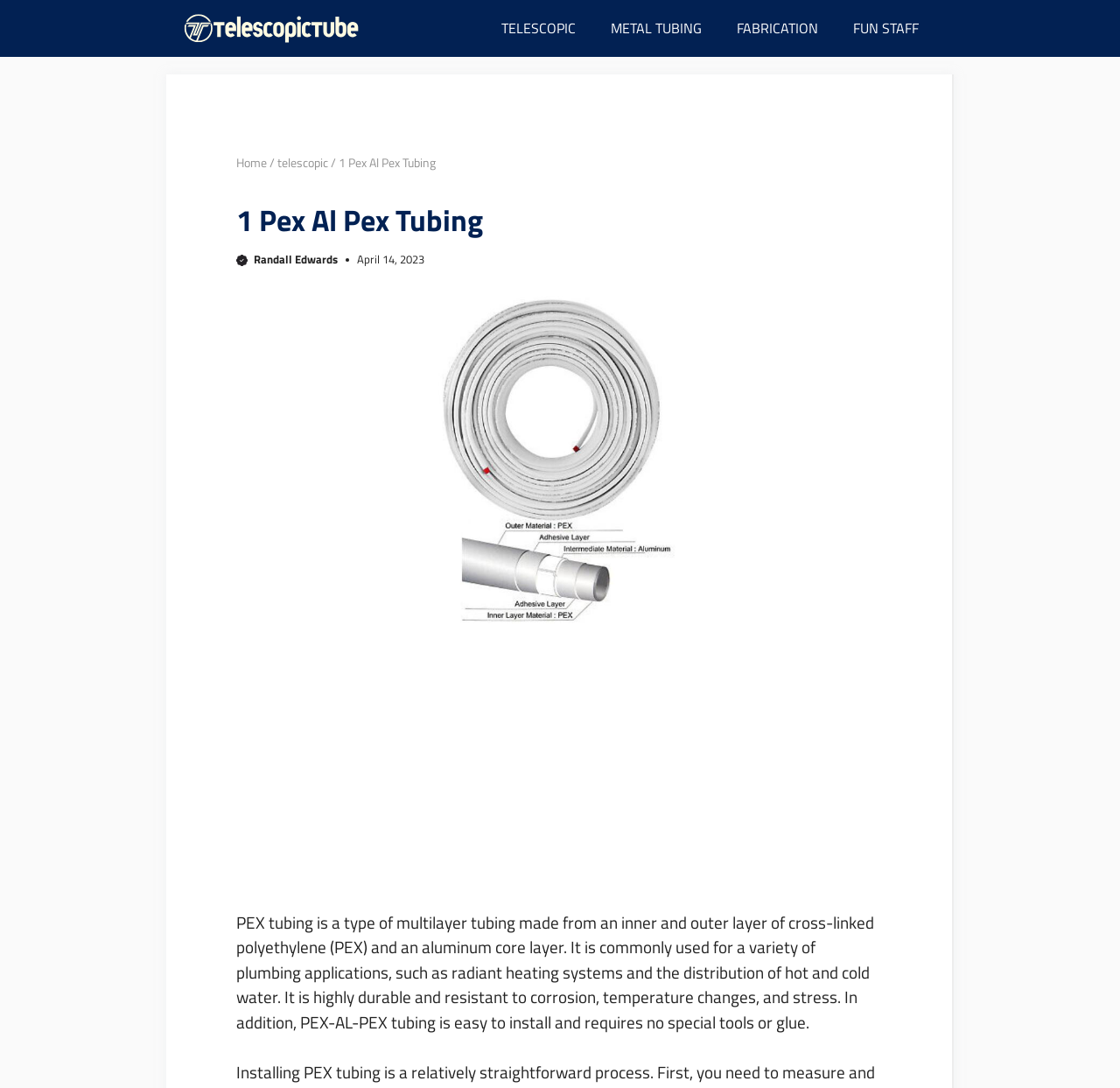Determine the bounding box coordinates of the UI element described below. Use the format (top-left x, top-left y, bottom-right x, bottom-right y) with floating point numbers between 0 and 1: Home

[0.211, 0.141, 0.238, 0.158]